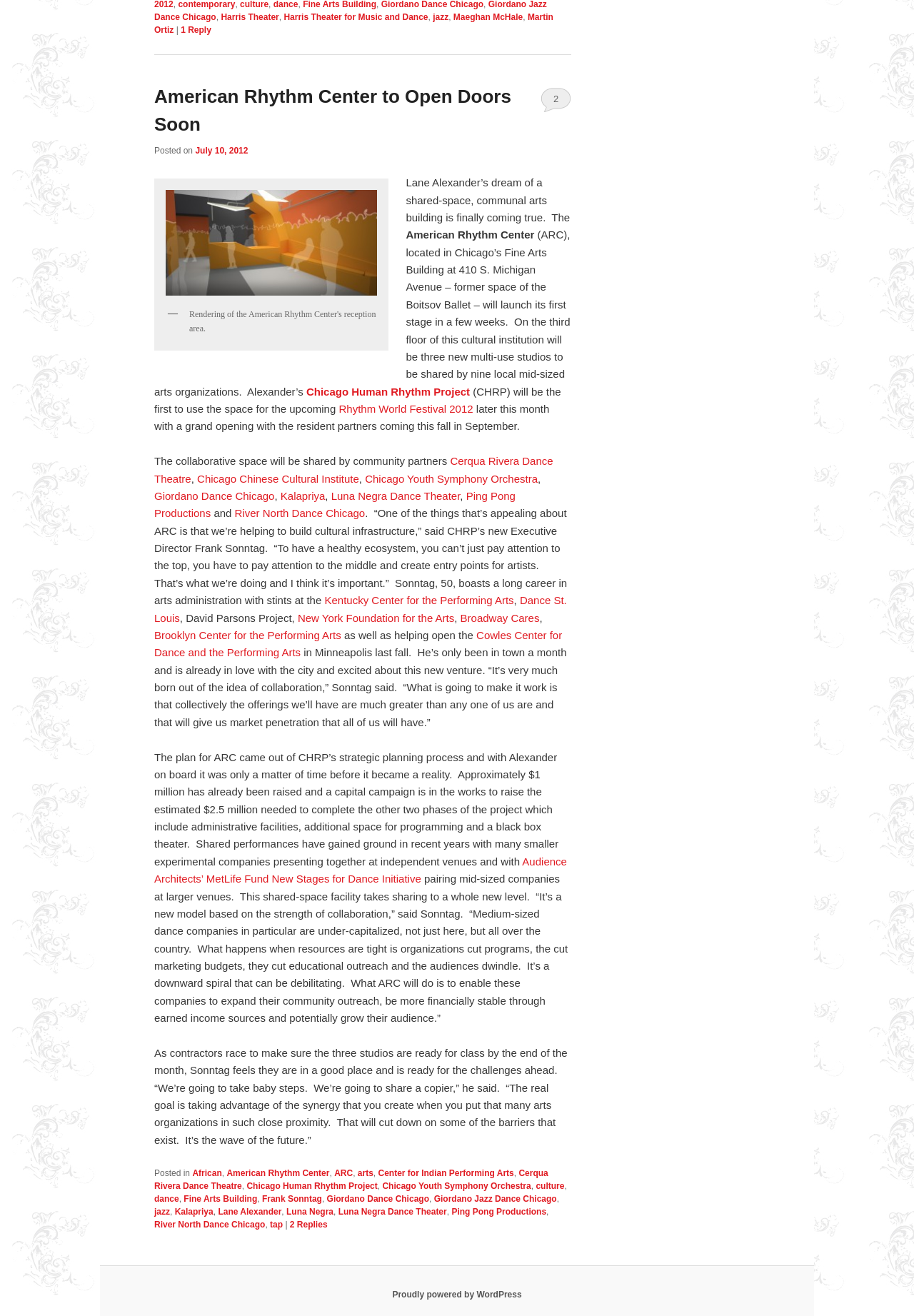Please find the bounding box for the UI component described as follows: "Cerqua Rivera Dance Theatre".

[0.169, 0.887, 0.6, 0.905]